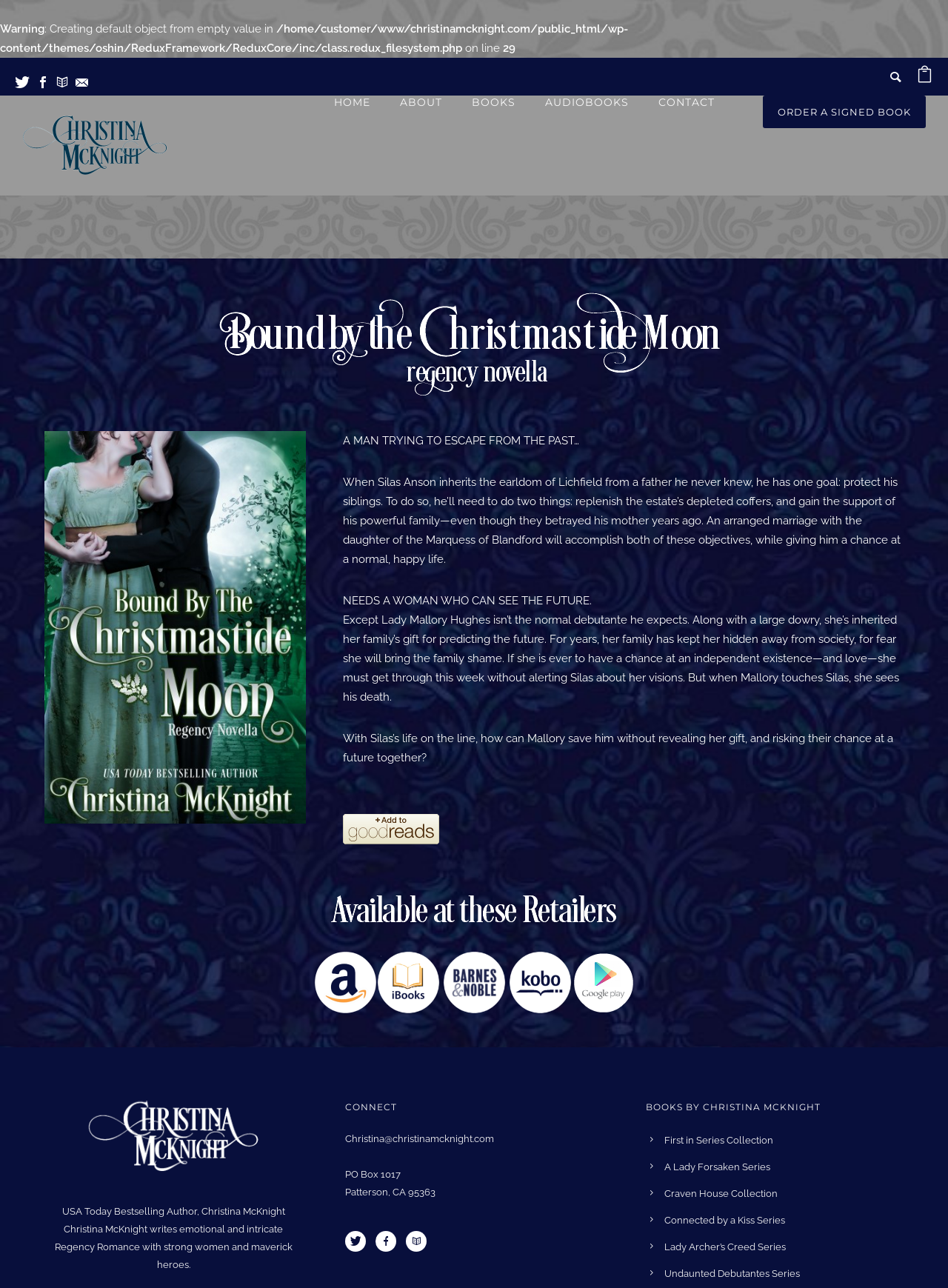Please provide a short answer using a single word or phrase for the question:
What is the purpose of the 'ORDER A SIGNED BOOK' link?

To order a signed book